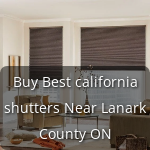Reply to the question with a single word or phrase:
What is the purpose of the caption displayed over the image?

Promotional message